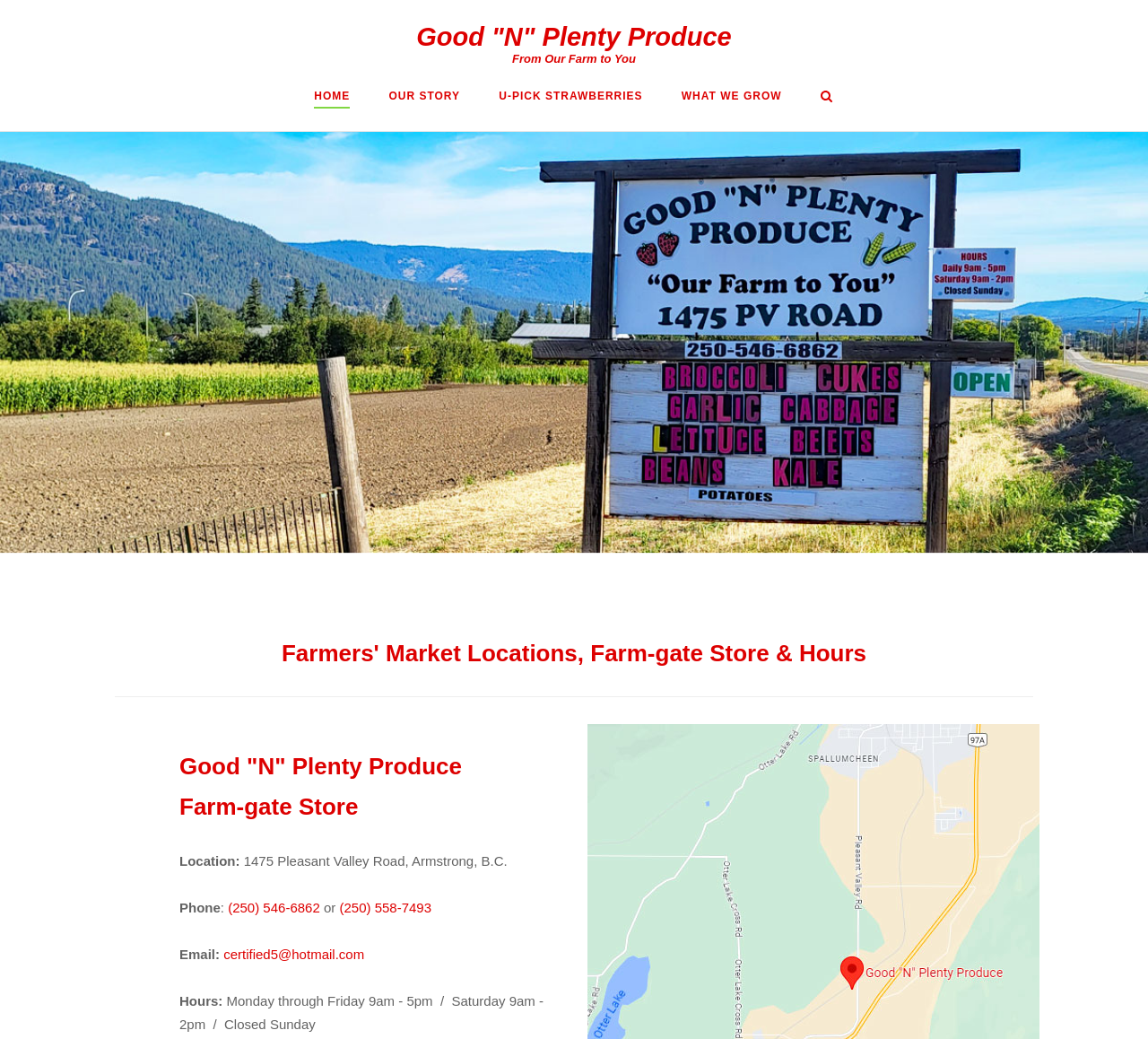Identify the bounding box coordinates for the UI element described as follows: "Good "N" Plenty Produce". Ensure the coordinates are four float numbers between 0 and 1, formatted as [left, top, right, bottom].

[0.363, 0.022, 0.637, 0.049]